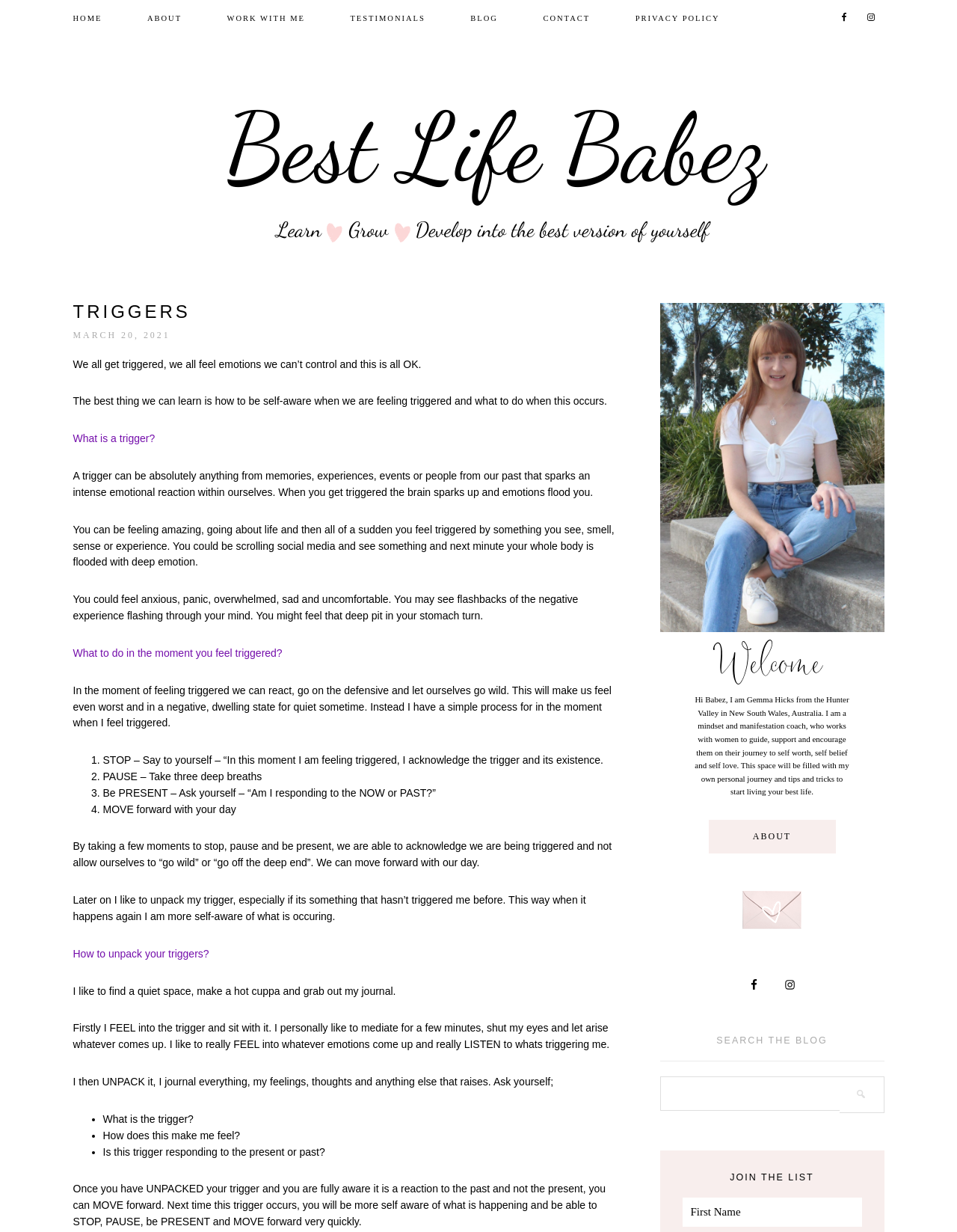Please identify the bounding box coordinates of the clickable element to fulfill the following instruction: "View products". The coordinates should be four float numbers between 0 and 1, i.e., [left, top, right, bottom].

None